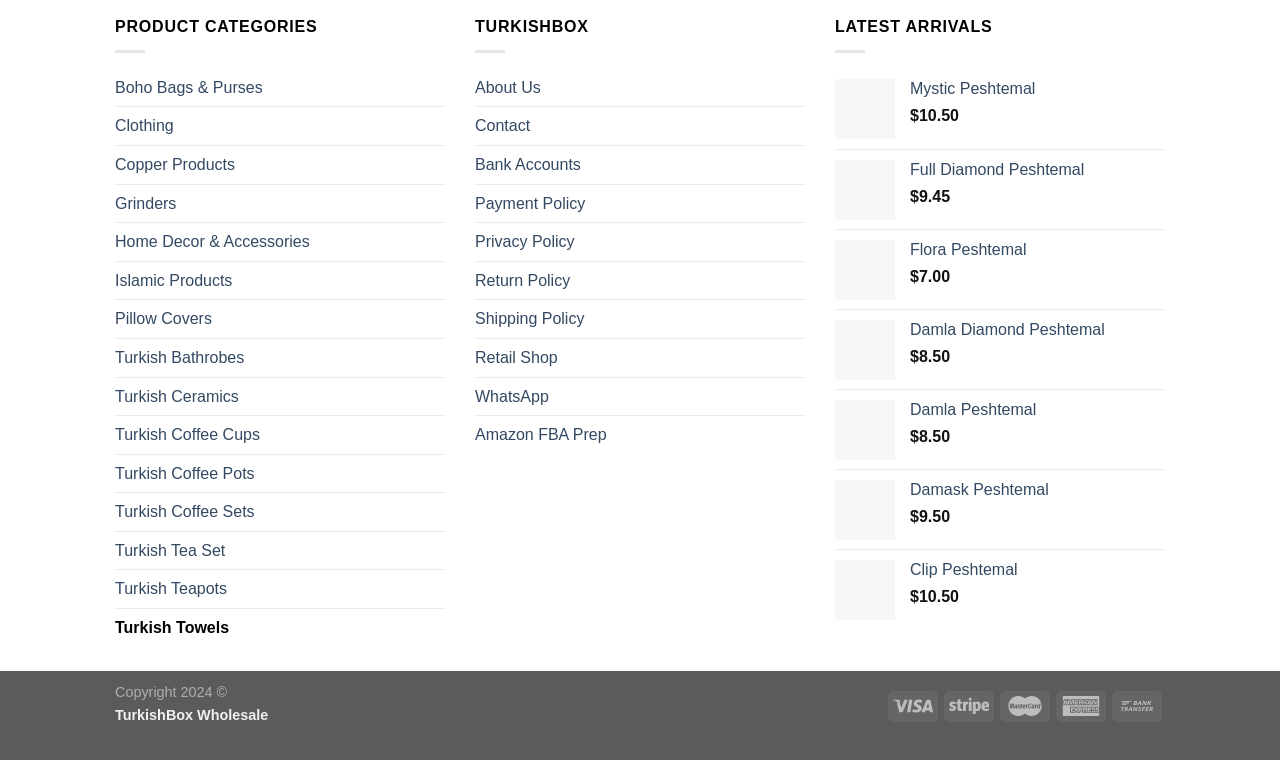Predict the bounding box coordinates of the area that should be clicked to accomplish the following instruction: "Click on Boho Bags & Purses". The bounding box coordinates should consist of four float numbers between 0 and 1, i.e., [left, top, right, bottom].

[0.09, 0.09, 0.348, 0.14]